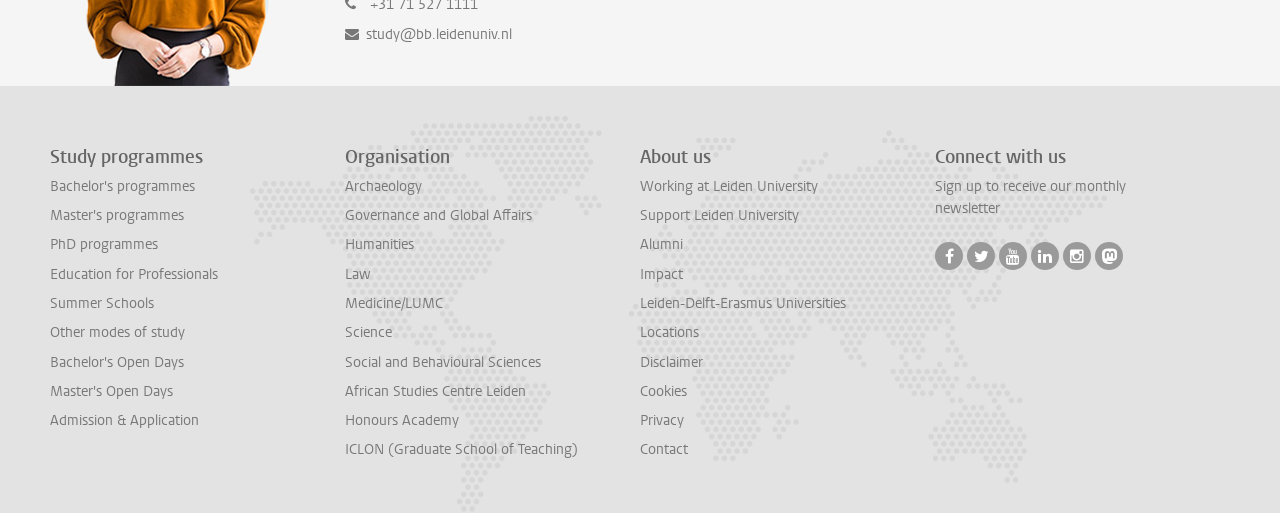Locate the UI element described by PhD programmes in the provided webpage screenshot. Return the bounding box coordinates in the format (top-left x, top-left y, bottom-right x, bottom-right y), ensuring all values are between 0 and 1.

[0.039, 0.458, 0.123, 0.495]